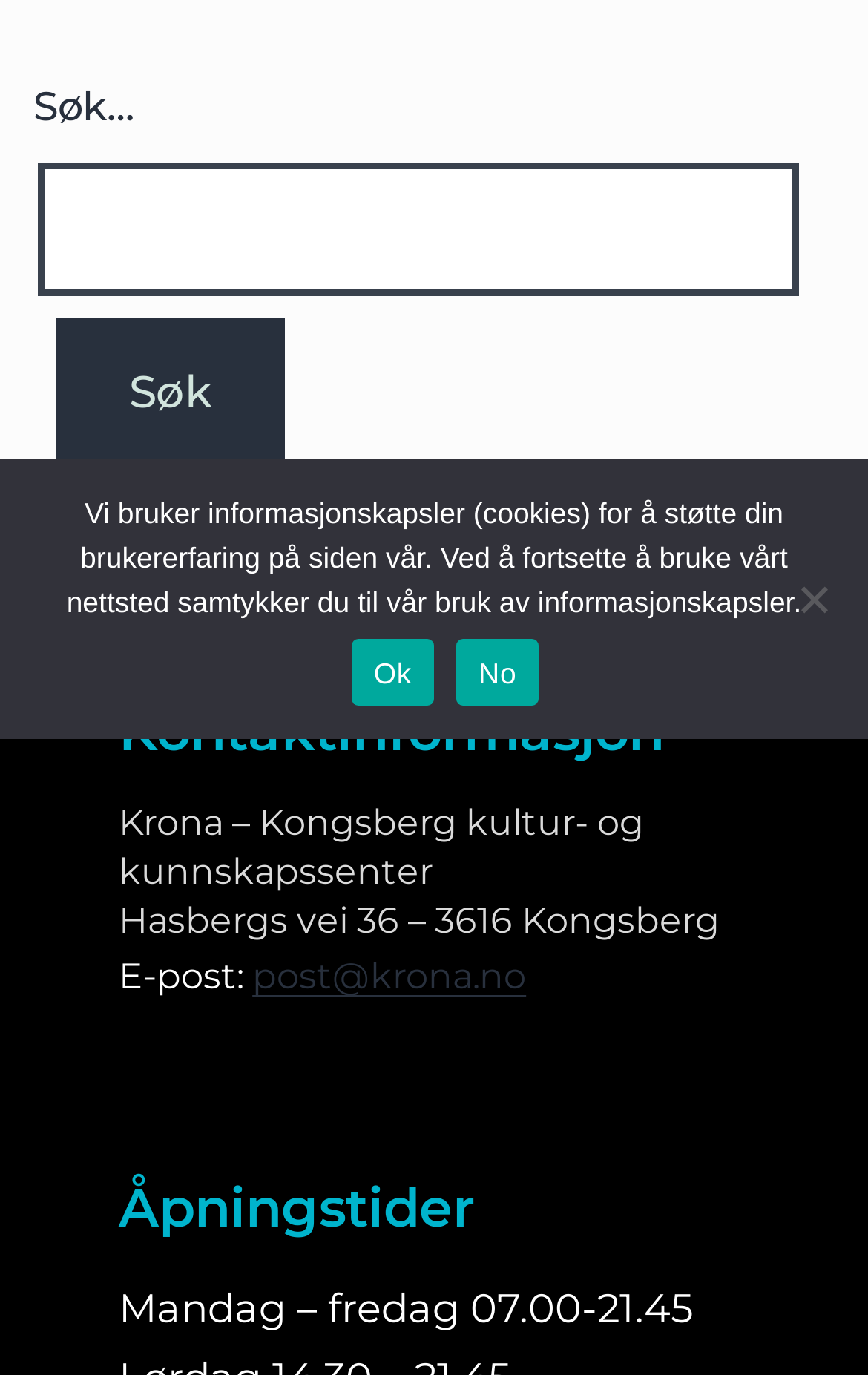Give the bounding box coordinates for the element described by: "parent_node: Søk… value="Søk"".

[0.064, 0.232, 0.328, 0.339]